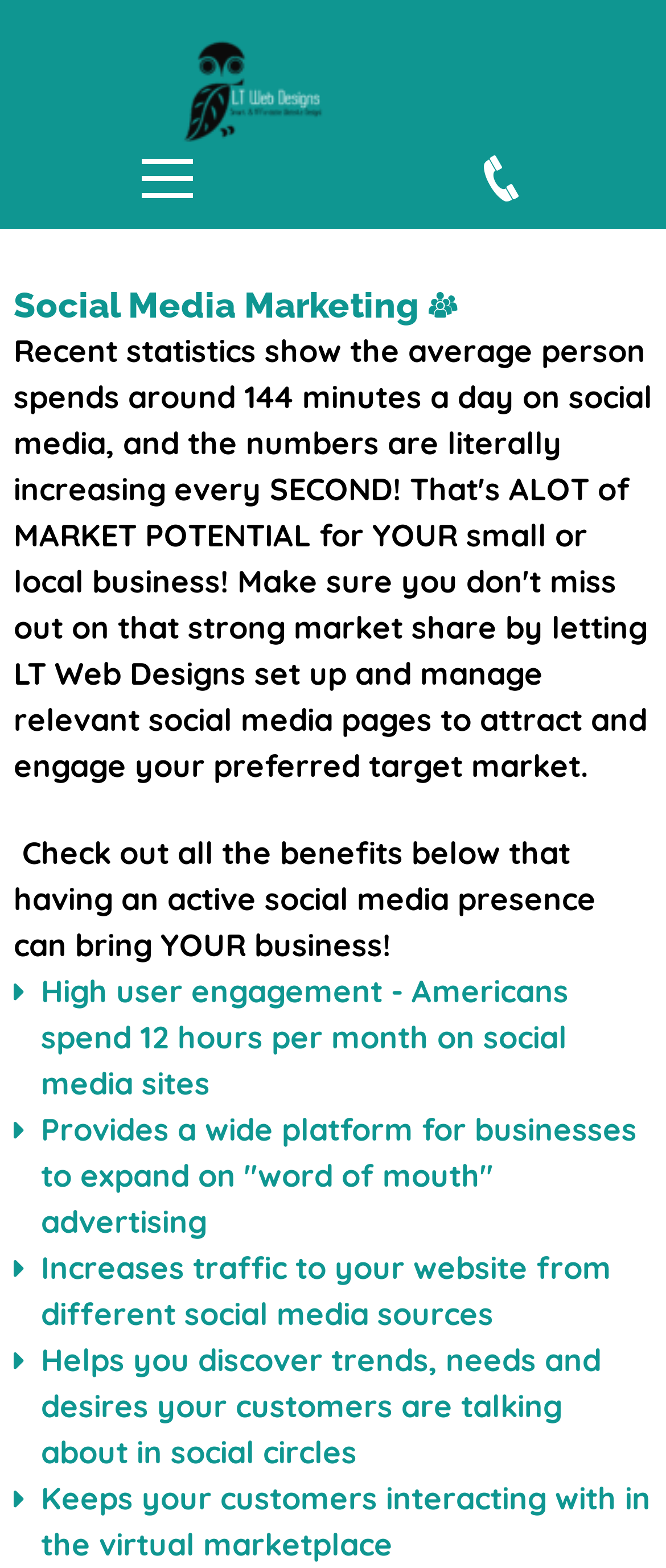Locate the UI element that matches the description Other Services in the webpage screenshot. Return the bounding box coordinates in the format (top-left x, top-left y, bottom-right x, bottom-right y), with values ranging from 0 to 1.

[0.314, 0.132, 0.686, 0.184]